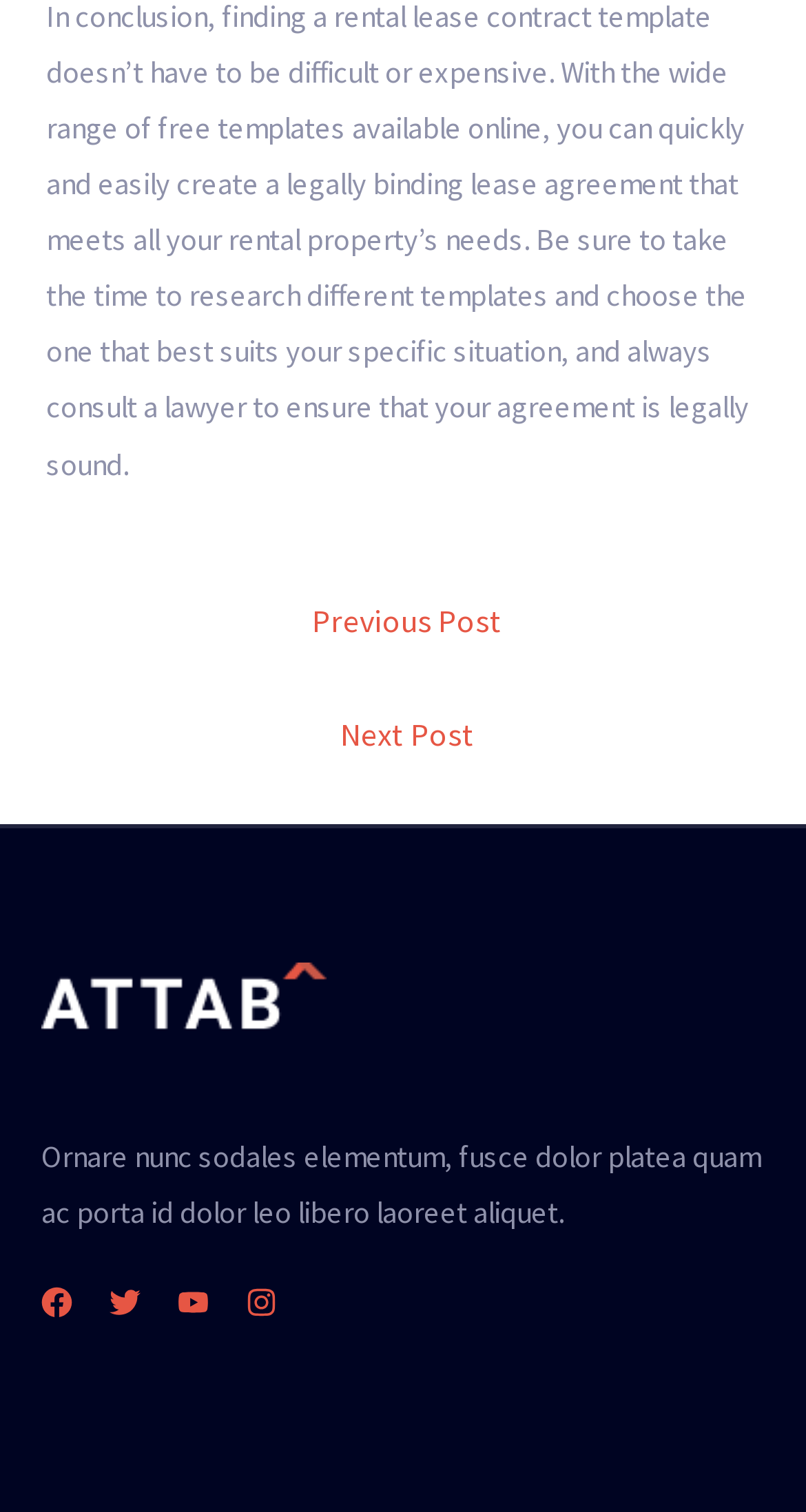From the details in the image, provide a thorough response to the question: How many social media links are present in the footer?

The footer section of the webpage contains four social media links, namely Facebook, Twitter, YouTube, and Instagram, each represented by an image icon.